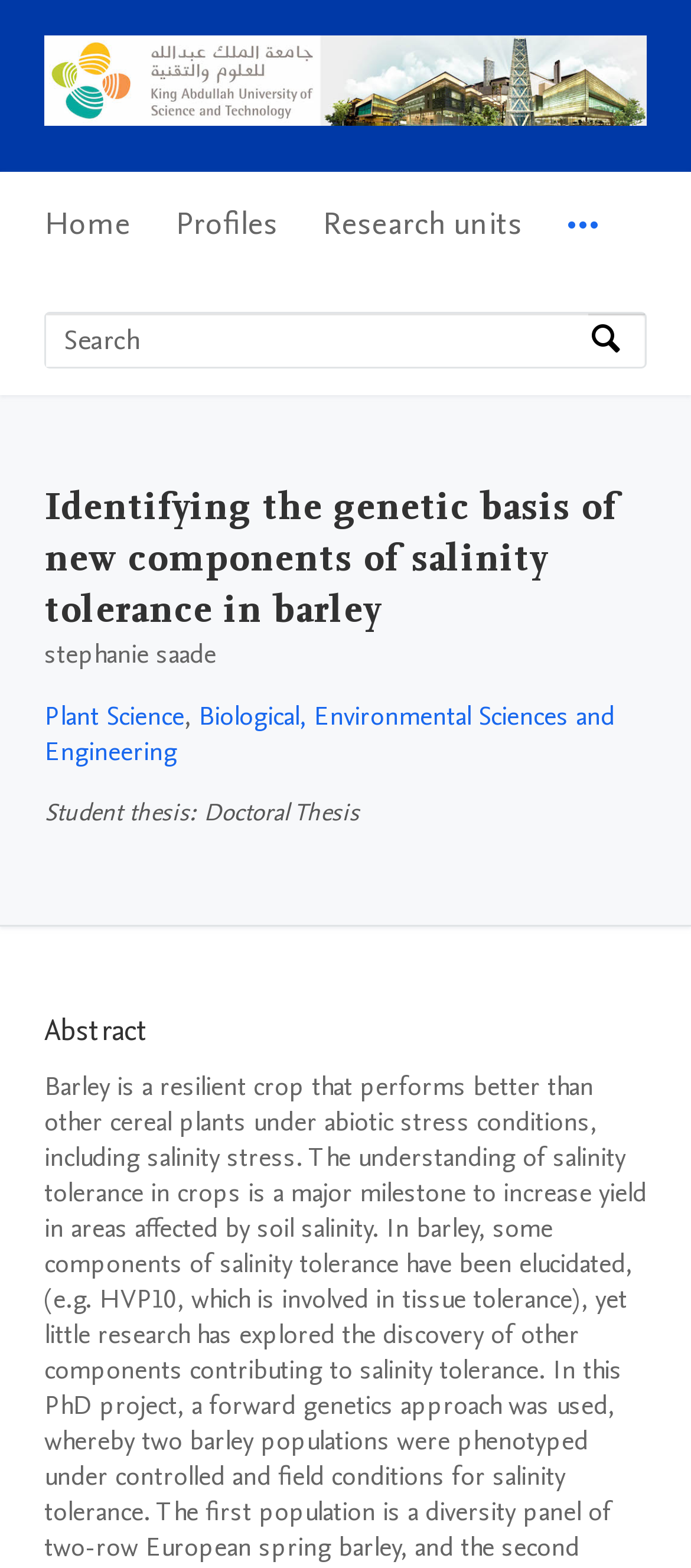What is the type of thesis?
Please describe in detail the information shown in the image to answer the question.

The type of thesis can be found in the section below the search bar, where it is written 'Student thesis' followed by 'Doctoral Thesis' in a static text element.